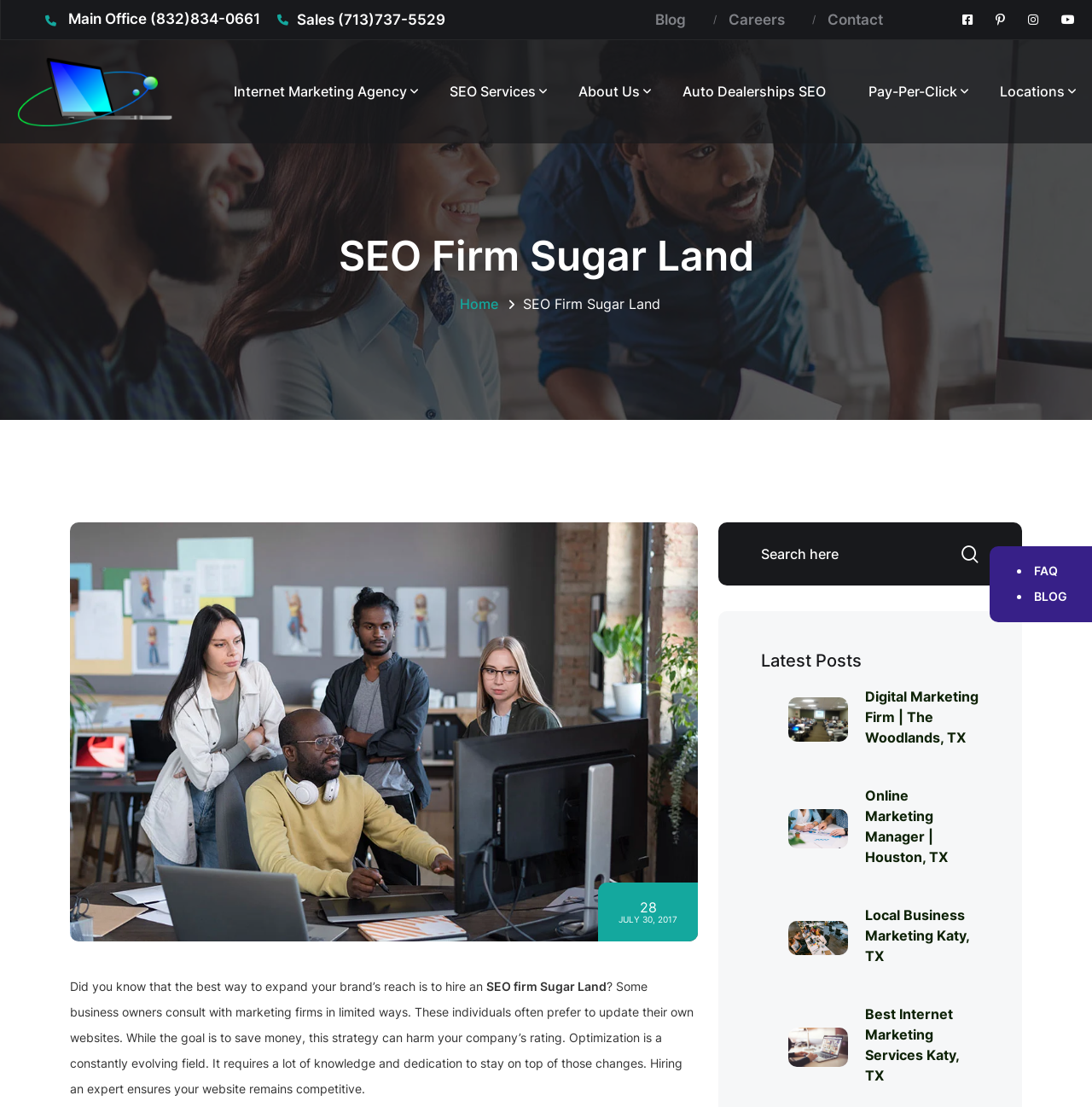Reply to the question with a single word or phrase:
What is the company's expertise?

SEO